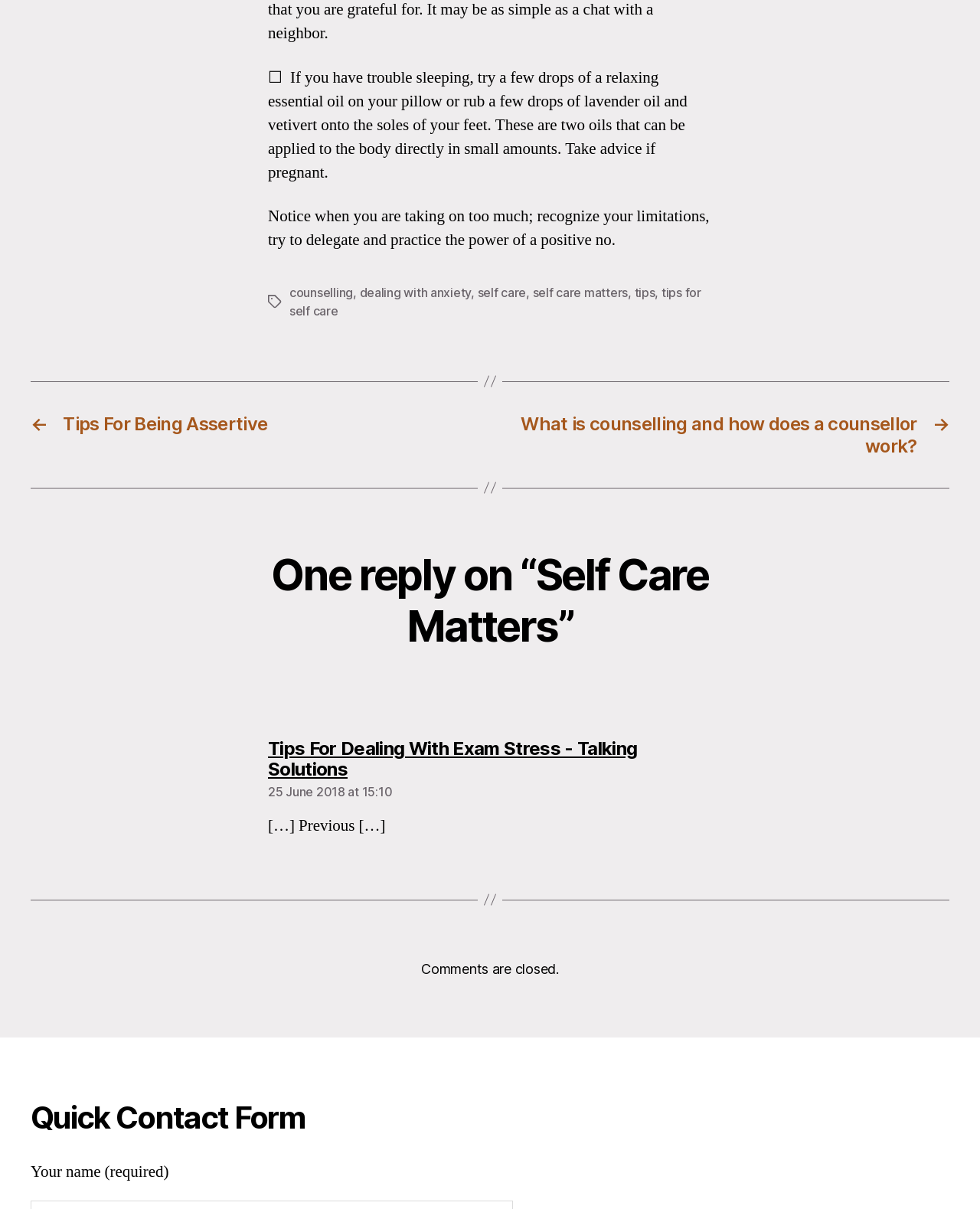Calculate the bounding box coordinates for the UI element based on the following description: "25 June 2018 at 15:10". Ensure the coordinates are four float numbers between 0 and 1, i.e., [left, top, right, bottom].

[0.273, 0.659, 0.4, 0.672]